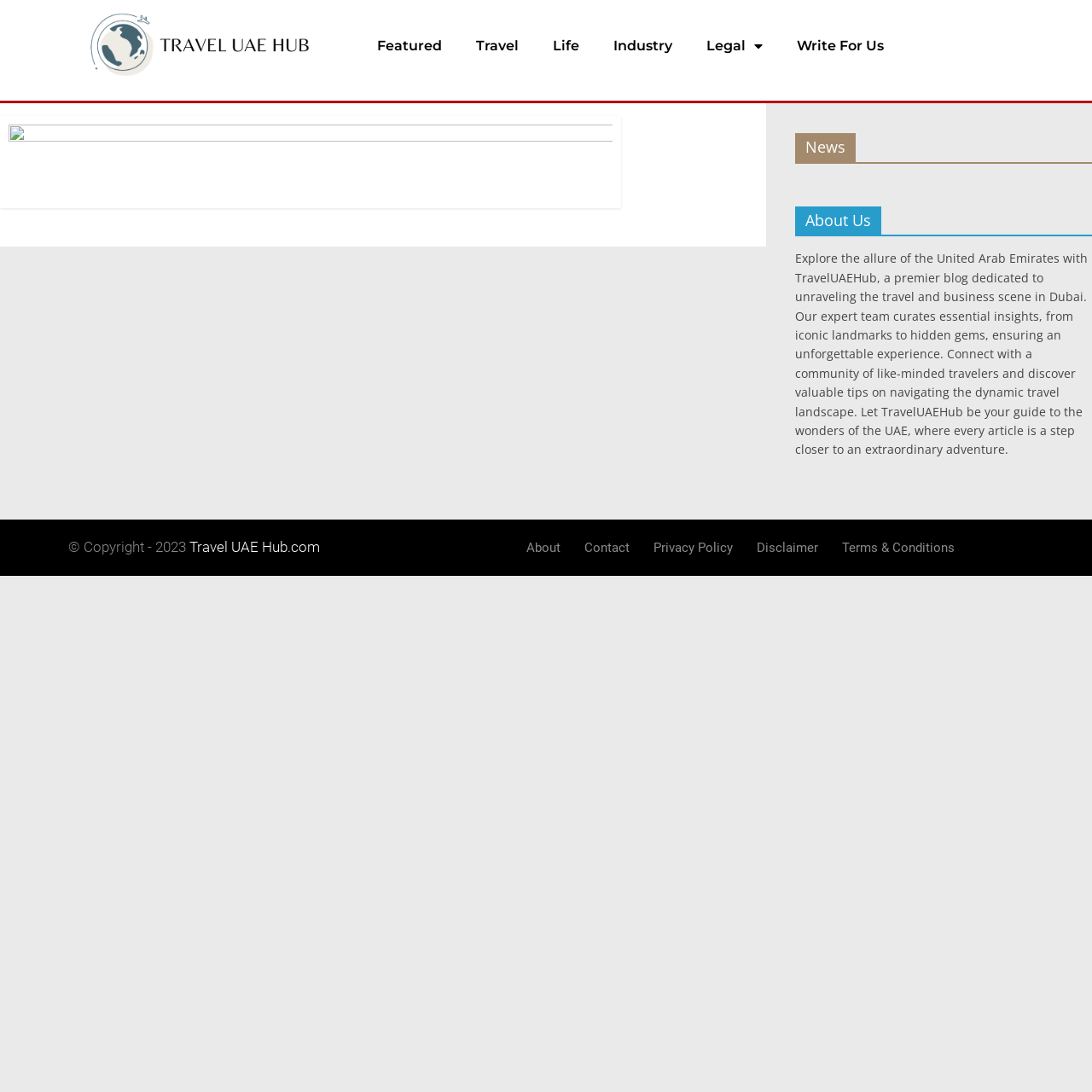Provide the bounding box coordinates of the section that needs to be clicked to accomplish the following instruction: "Visit the About Us page."

[0.728, 0.189, 1.0, 0.217]